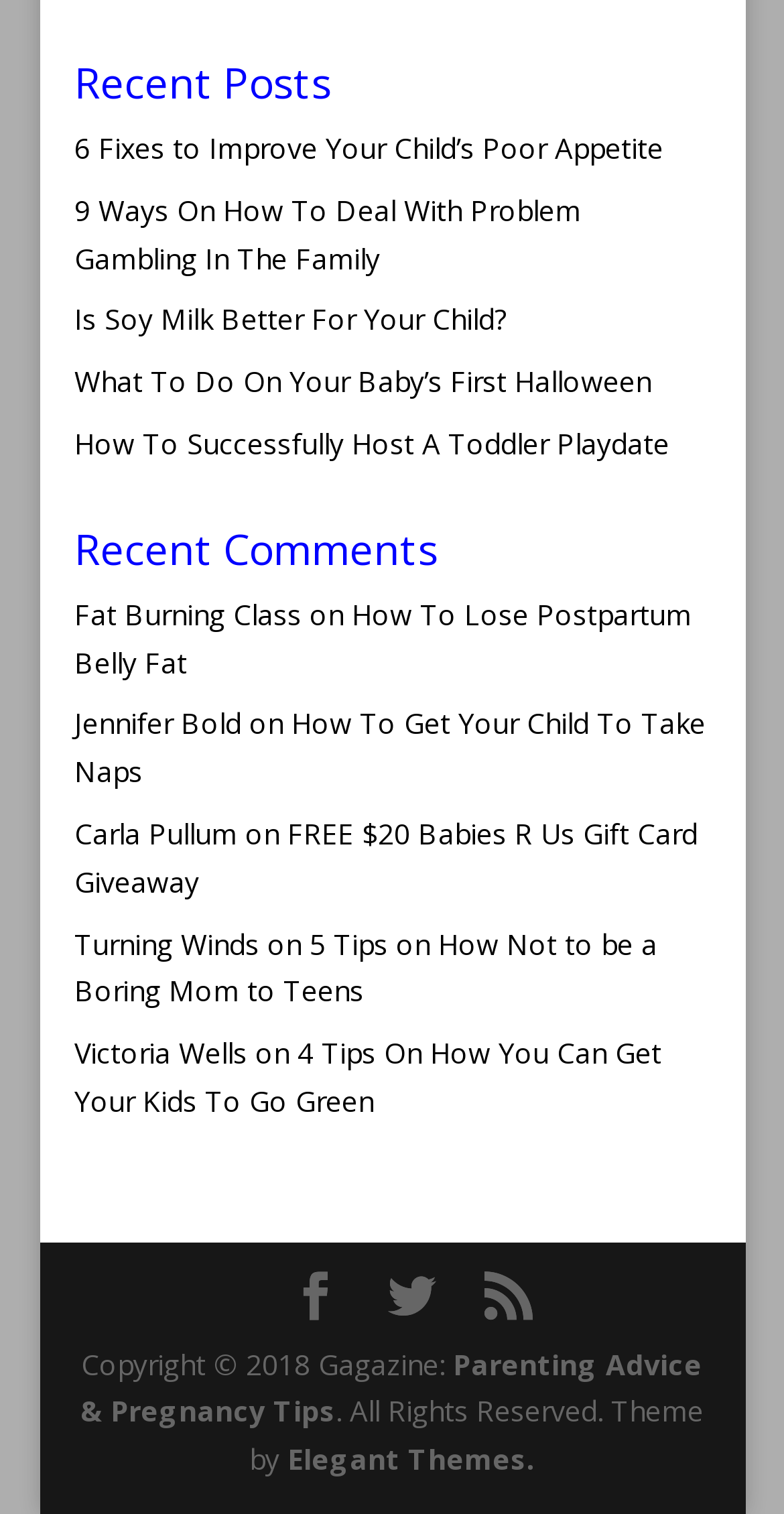How many recent posts are listed?
Provide a detailed and well-explained answer to the question.

I counted the number of links under the 'Recent Posts' heading, which are 6 in total.